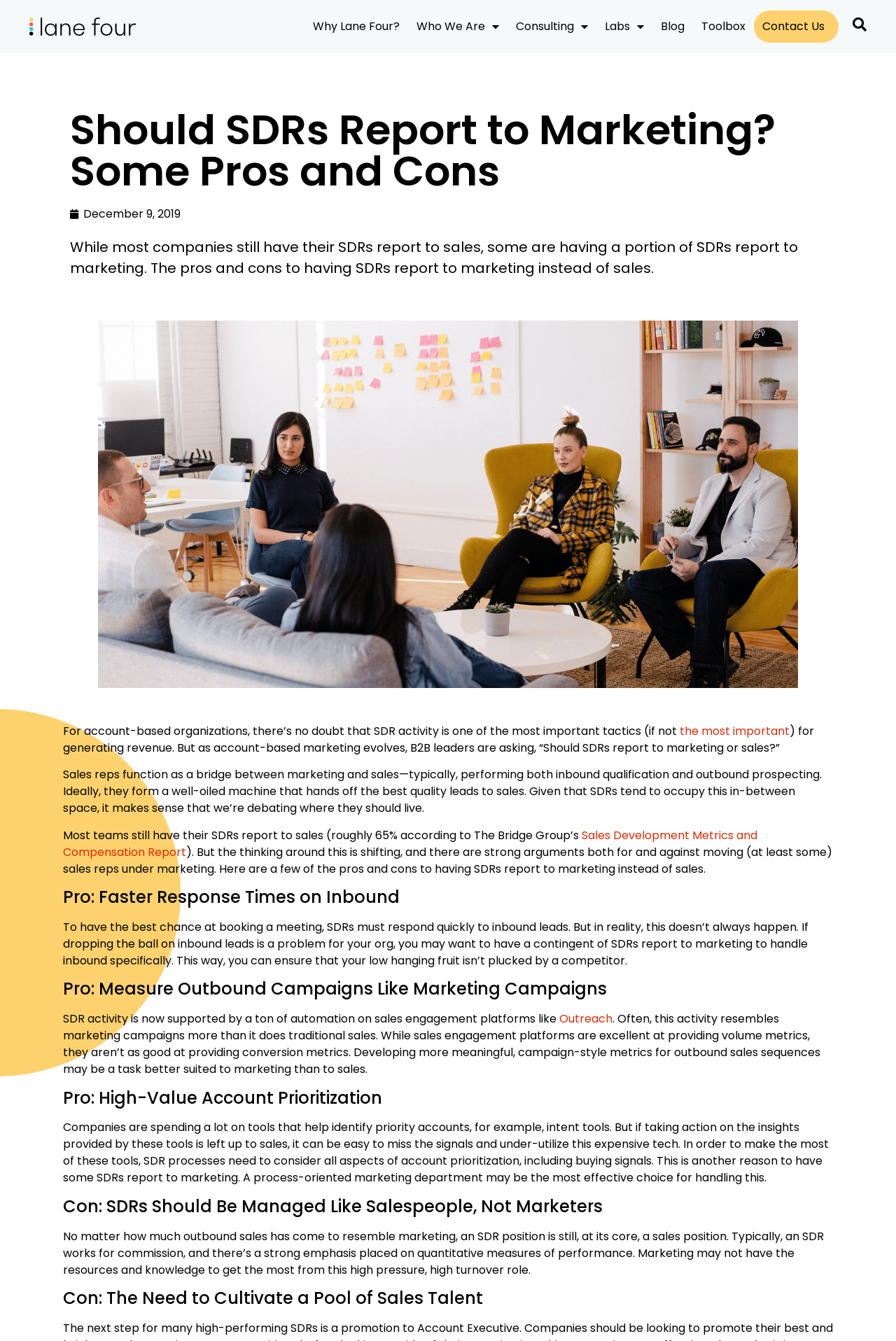How many pros are mentioned in the article?
From the details in the image, answer the question comprehensively.

I counted the number of 'Pro' headings in the article, which are 'Pro: Faster Response Times on Inbound', 'Pro: Measure Outbound Campaigns Like Marketing Campaigns', and 'Pro: High-Value Account Prioritization'. There are three 'Pro' headings in total.